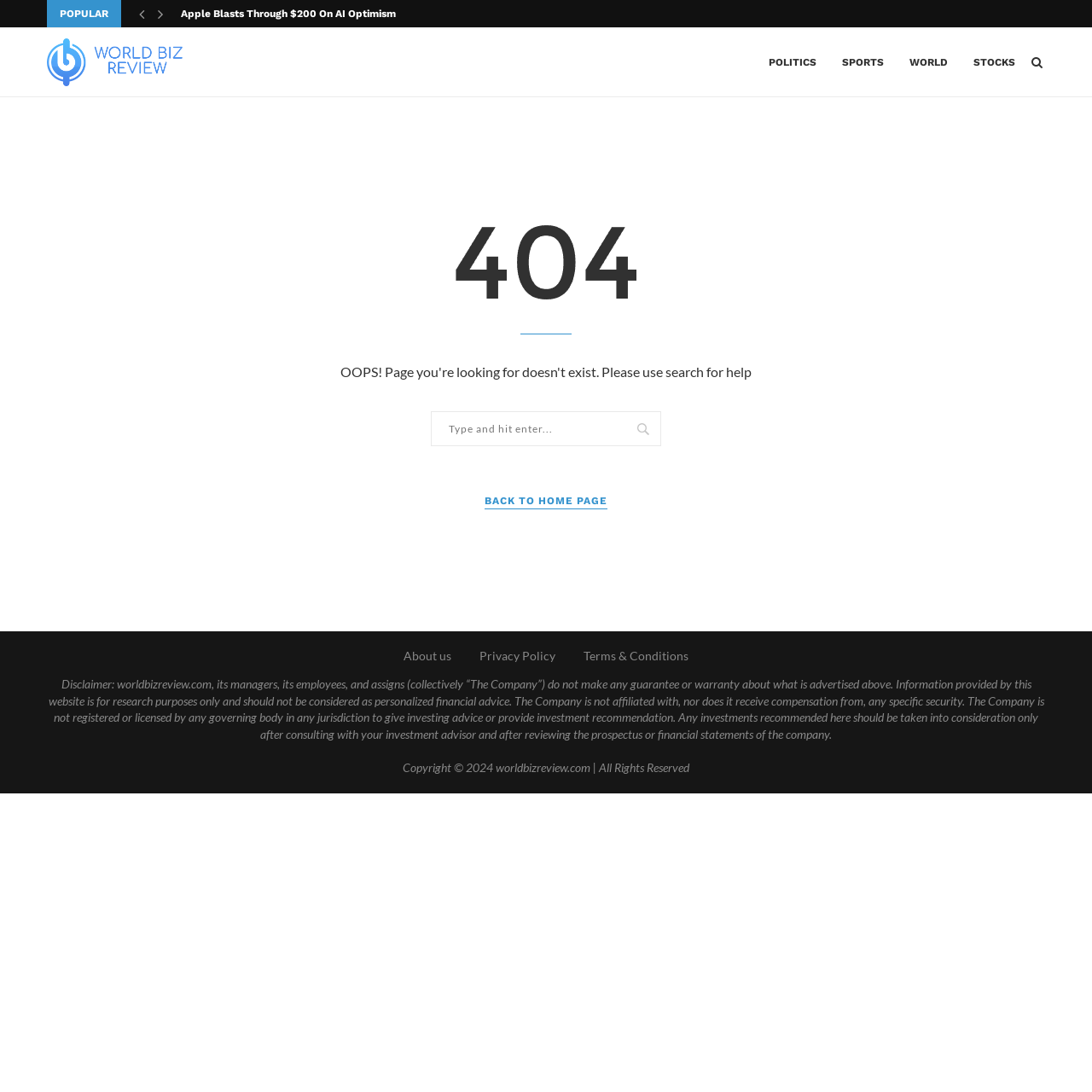What is the name of the website?
From the details in the image, provide a complete and detailed answer to the question.

The name of the website can be found in the heading element at the top of the page, which contains the text 'World Biz Review'.